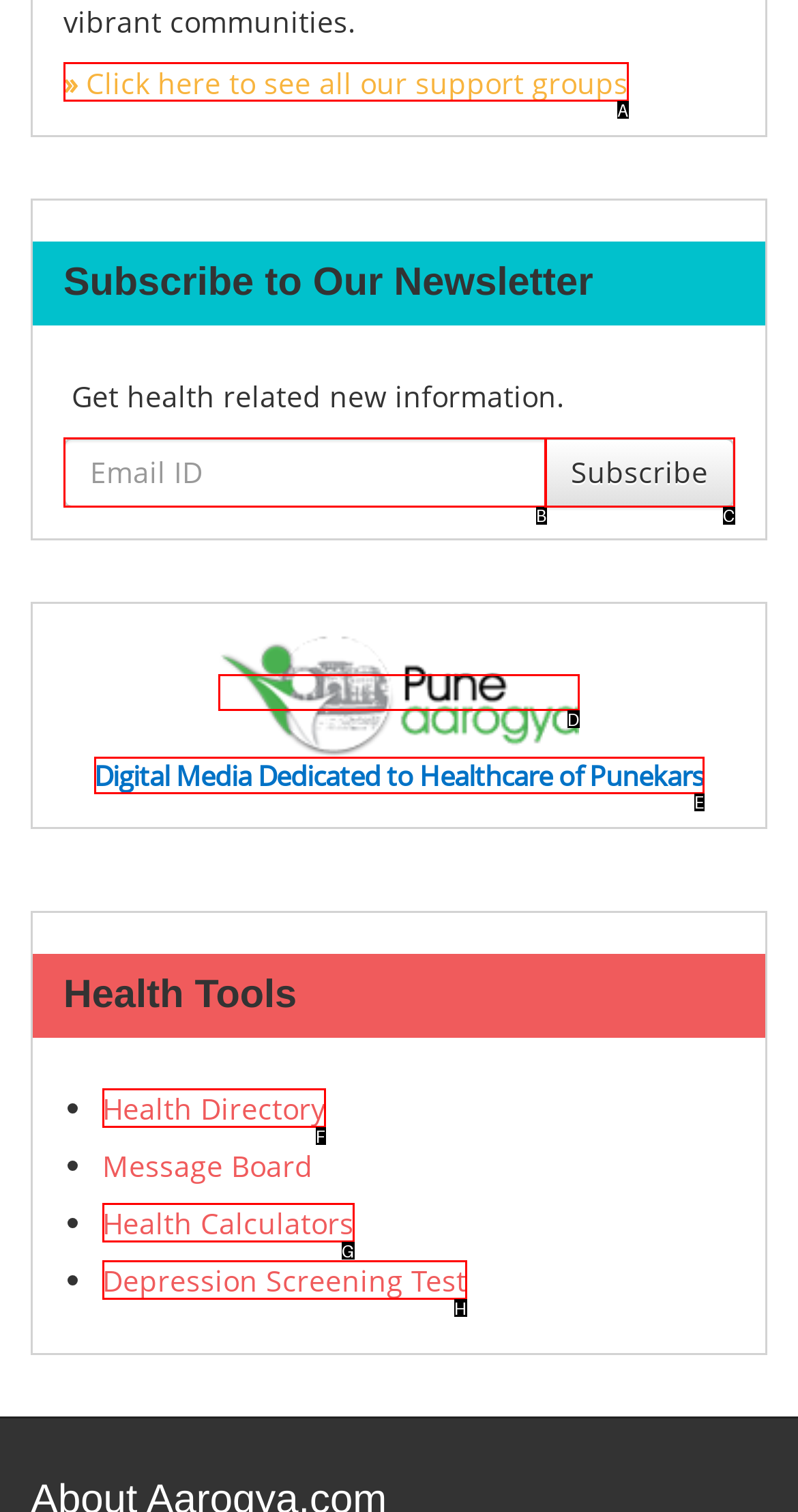Tell me which option I should click to complete the following task: Visit Pune Aarogya Answer with the option's letter from the given choices directly.

D